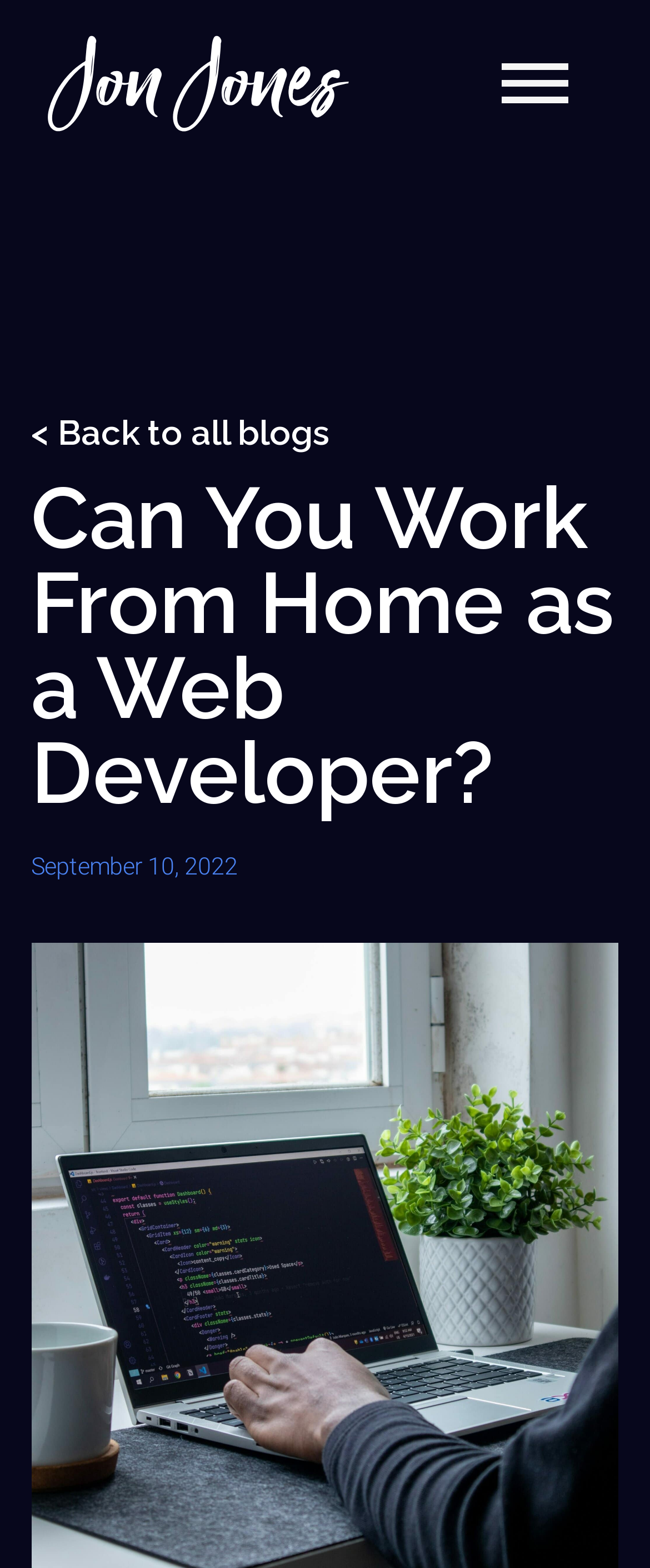Please answer the following question using a single word or phrase: 
What is the date of the blog post?

September 10, 2022